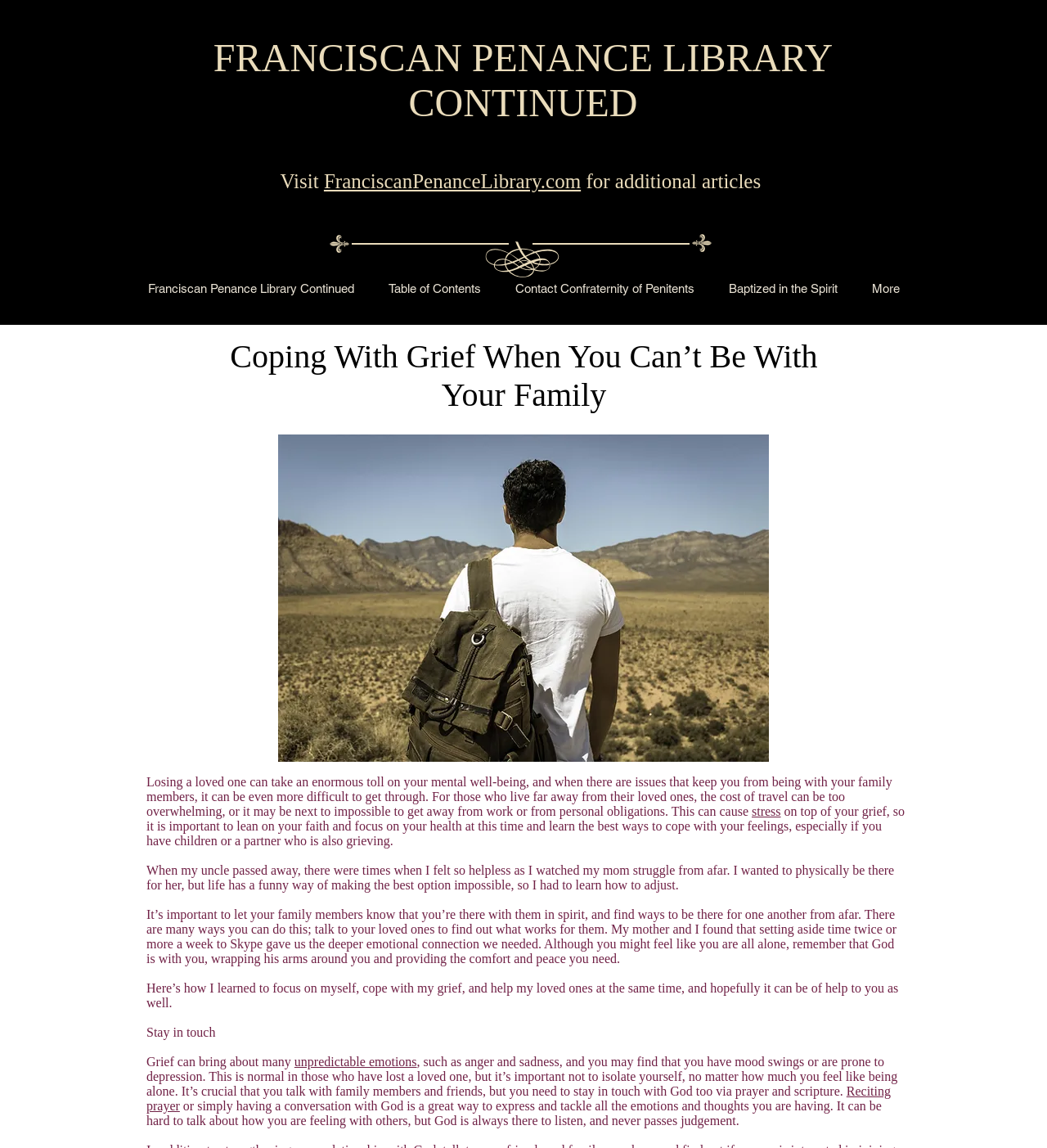Please answer the following question using a single word or phrase: 
What is the consequence of not staying in touch with family members and friends?

Isolation